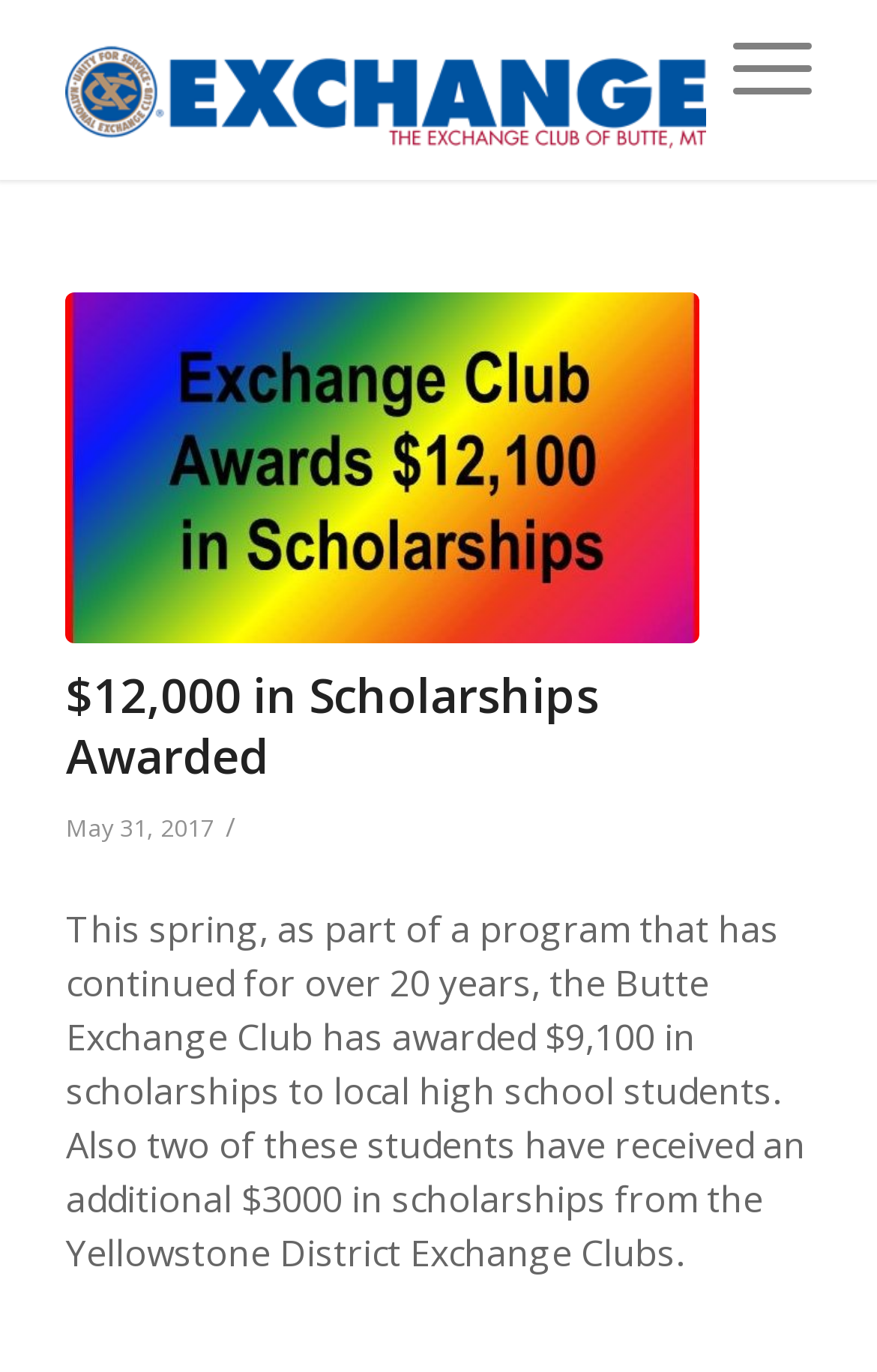Find and extract the text of the primary heading on the webpage.

$12,000 in Scholarships Awarded